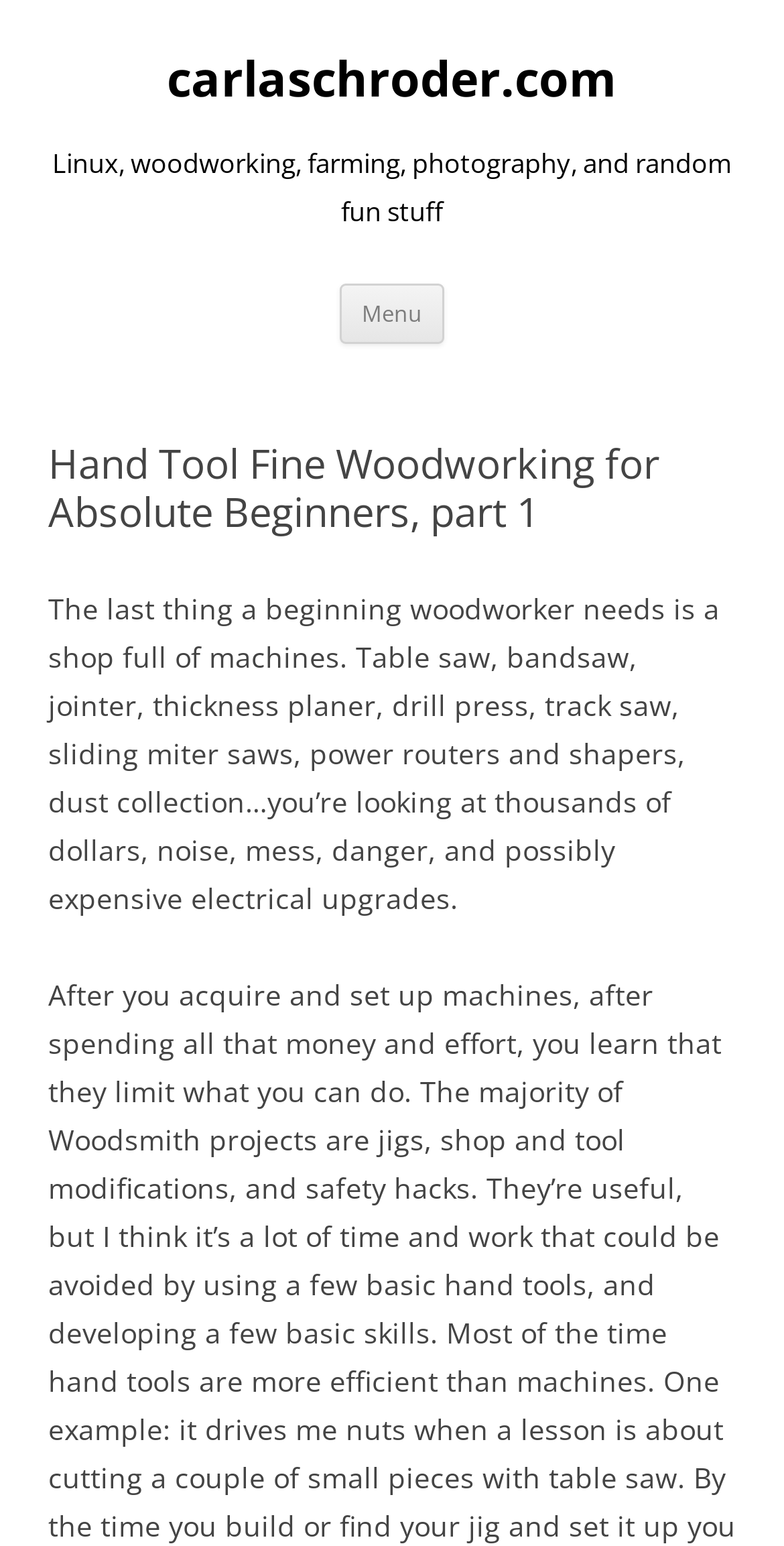What is the website's main topic?
Please analyze the image and answer the question with as much detail as possible.

Based on the webpage's content, especially the heading 'Hand Tool Fine Woodworking for Absolute Beginners, part 1' and the text 'The last thing a beginning woodworker needs is a shop full of machines...', it can be inferred that the website's main topic is woodworking.